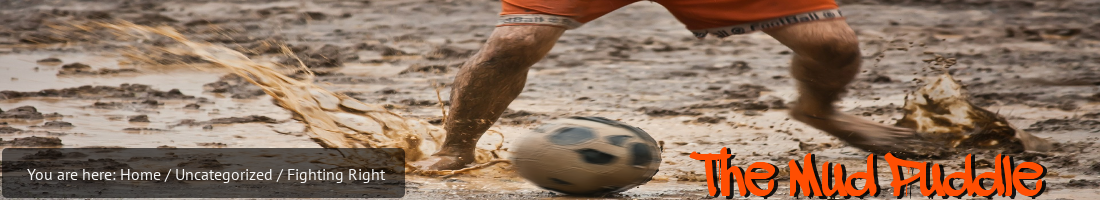Break down the image and describe every detail you can observe.

The image captures a dynamic moment in a muddy soccer game, showcasing a player skillfully kicking a soccer ball while splashes of muddy water erupt around their feet. The player's legs, clad in orange shorts, are prominently featured as they maneuver through the squishy terrain. Above the scene, a navigation bar indicates the current page’s location, reading "You are here: Home / Uncategorized / Fighting Right." To the right, the striking text "The Mud Puddle" is stylized in bold, orange font, adding a playful element to the image. The overall composition evokes a sense of fun and the joy of playing in challenging conditions, reflecting themes of resilience and happiness found in the blog post titled "Fighting Right."